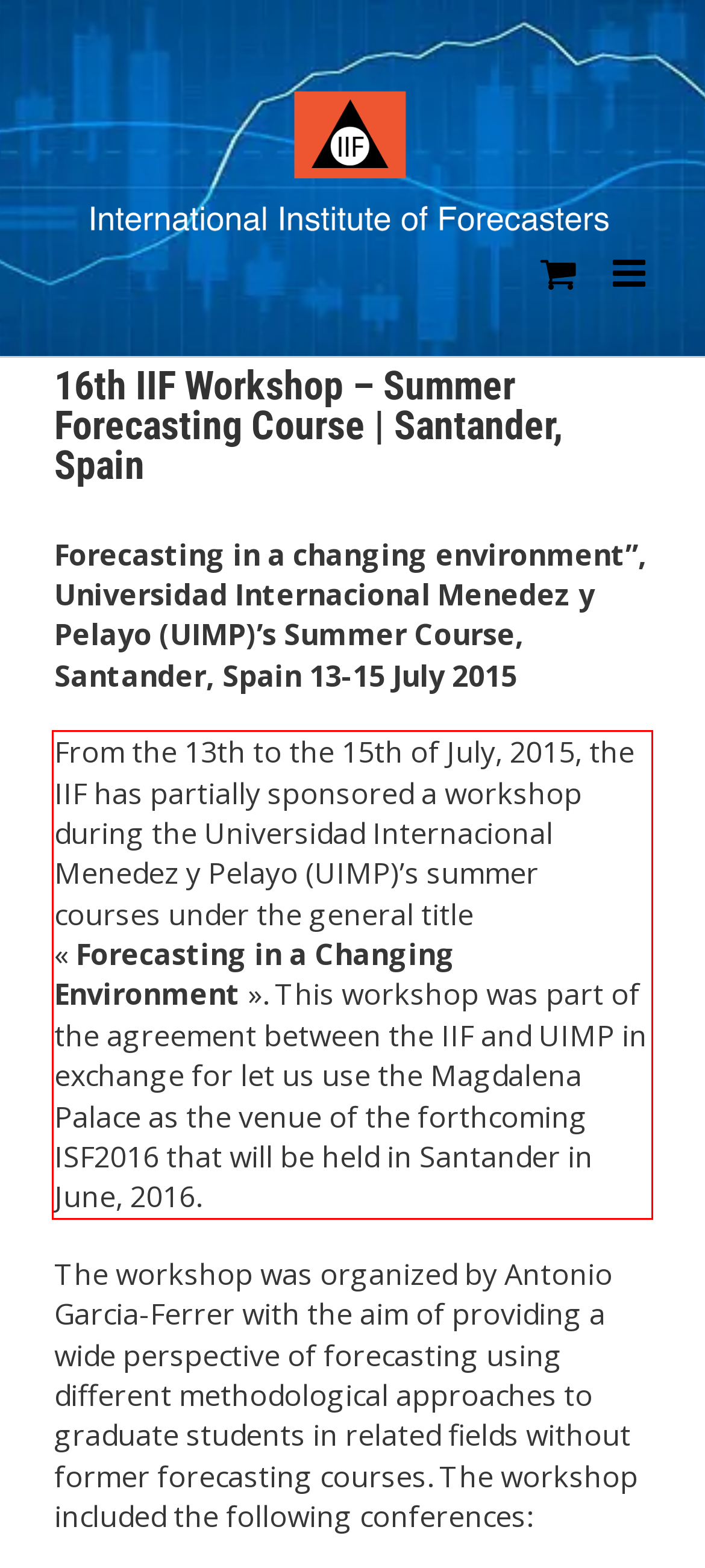Using the webpage screenshot, recognize and capture the text within the red bounding box.

From the 13th to the 15th of July, 2015, the IIF has partially sponsored a workshop during the Universidad Internacional Menedez y Pelayo (UIMP)’s summer courses under the general title « Forecasting in a Changing Environment ». This workshop was part of the agreement between the IIF and UIMP in exchange for let us use the Magdalena Palace as the venue of the forthcoming ISF2016 that will be held in Santander in June, 2016.